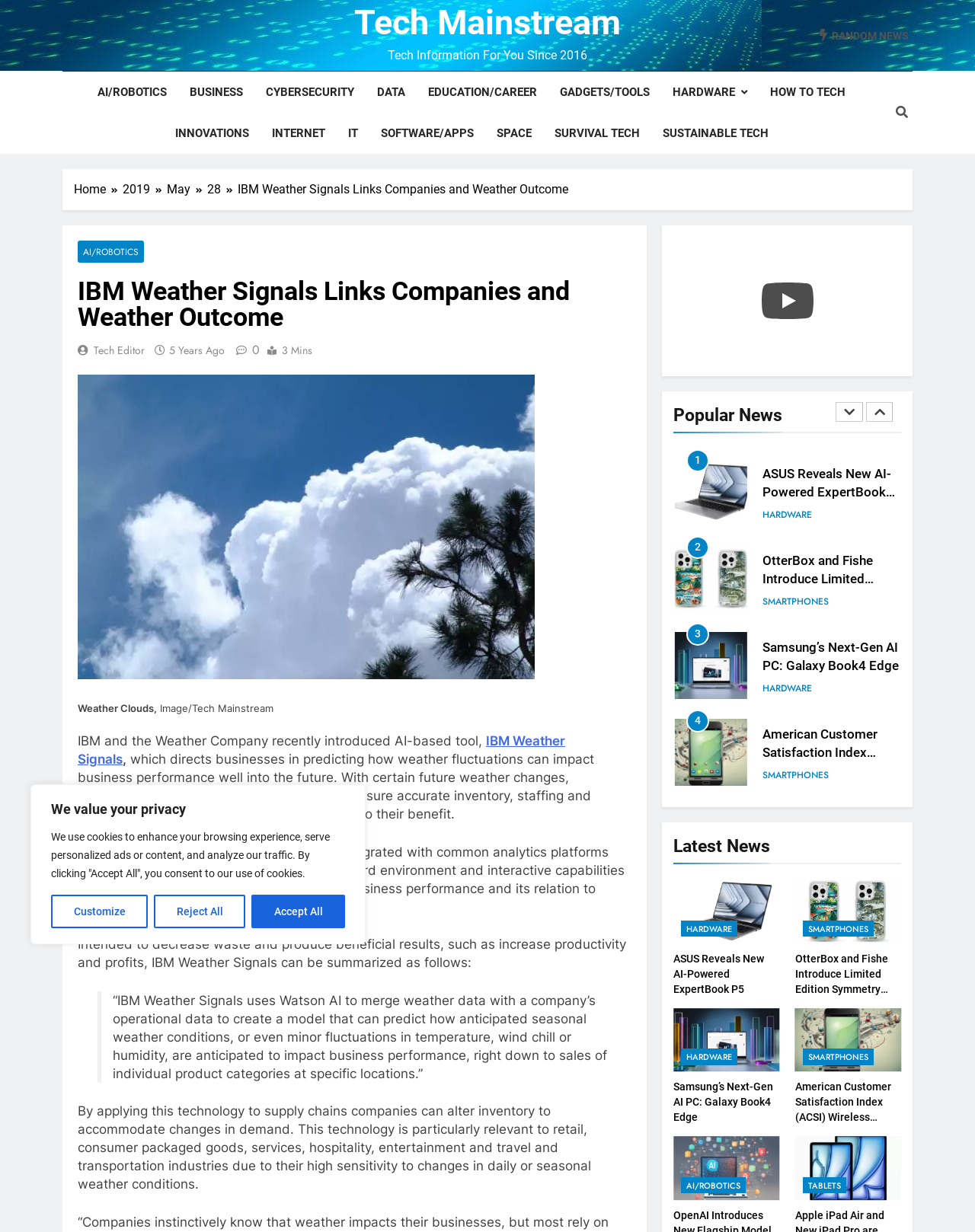Find the bounding box coordinates of the element to click in order to complete the given instruction: "Click on the RANDOM NEWS link."

[0.841, 0.023, 0.932, 0.034]